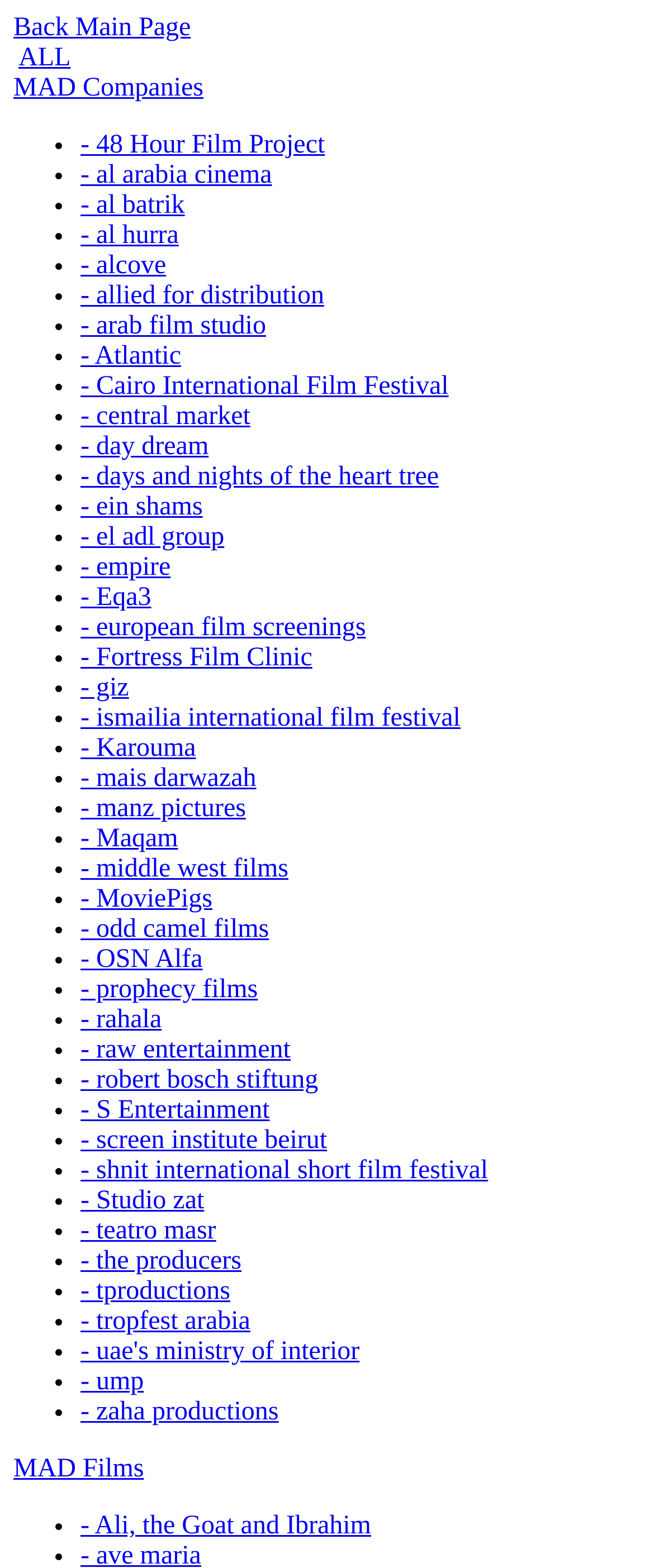Bounding box coordinates are to be given in the format (top-left x, top-left y, bottom-right x, bottom-right y). All values must be floating point numbers between 0 and 1. Provide the bounding box coordinate for the UI element described as: - arab film studio

[0.123, 0.199, 0.407, 0.217]